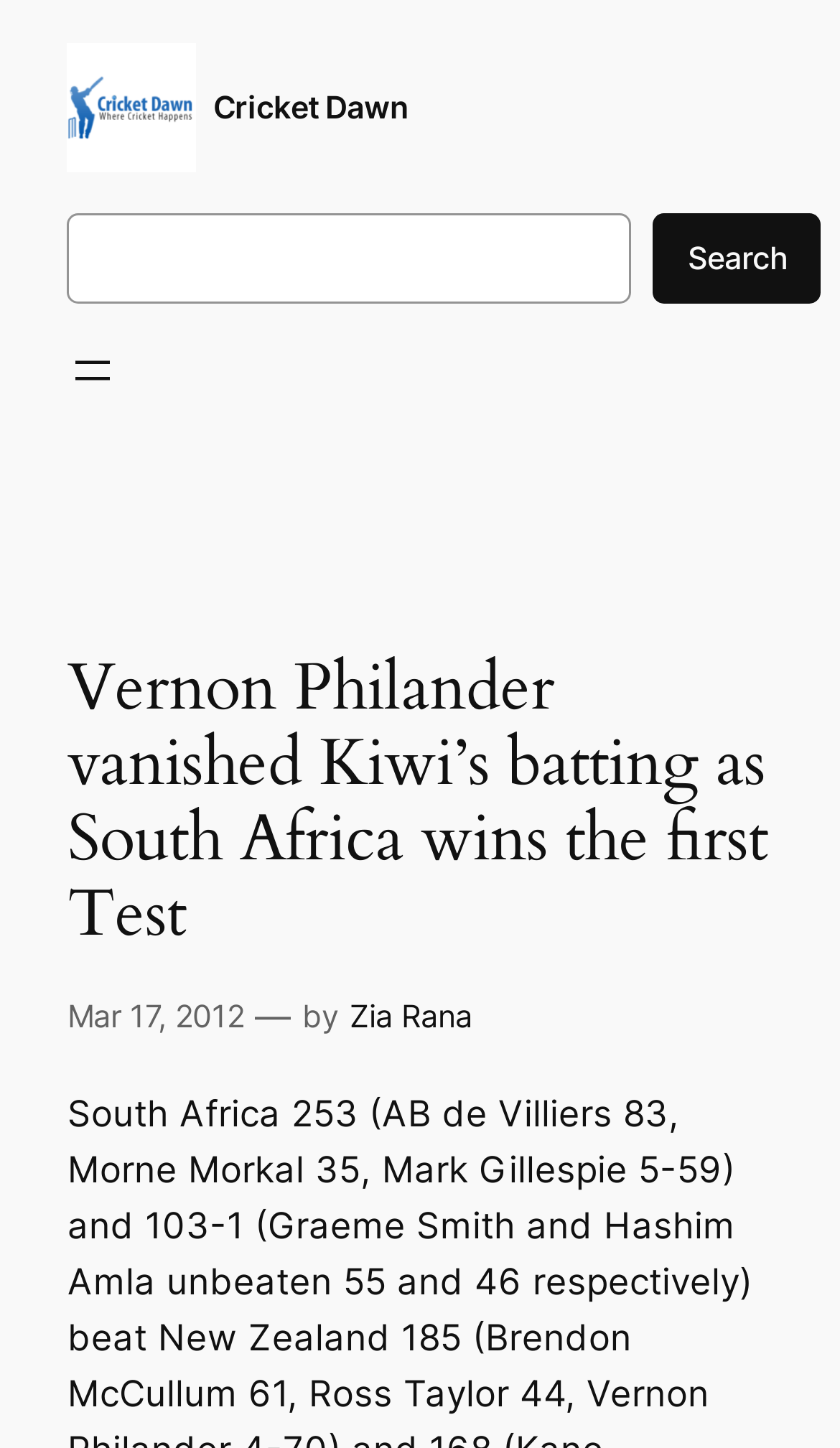Determine the primary headline of the webpage.

Vernon Philander vanished Kiwi’s batting as South Africa wins the first Test